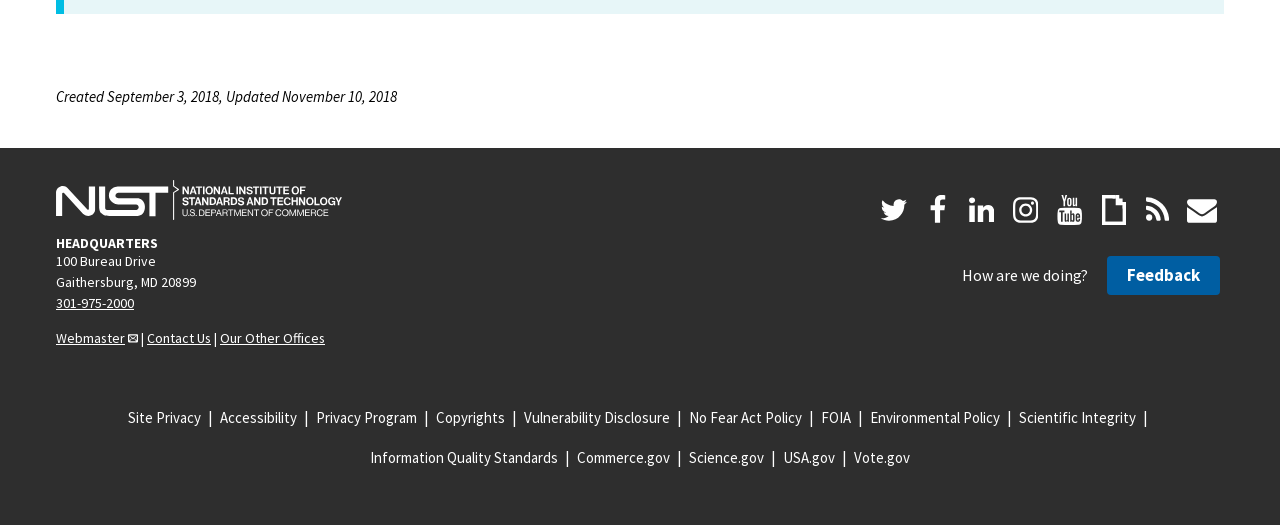Using the provided element description: "Webmaster", determine the bounding box coordinates of the corresponding UI element in the screenshot.

[0.044, 0.626, 0.108, 0.66]